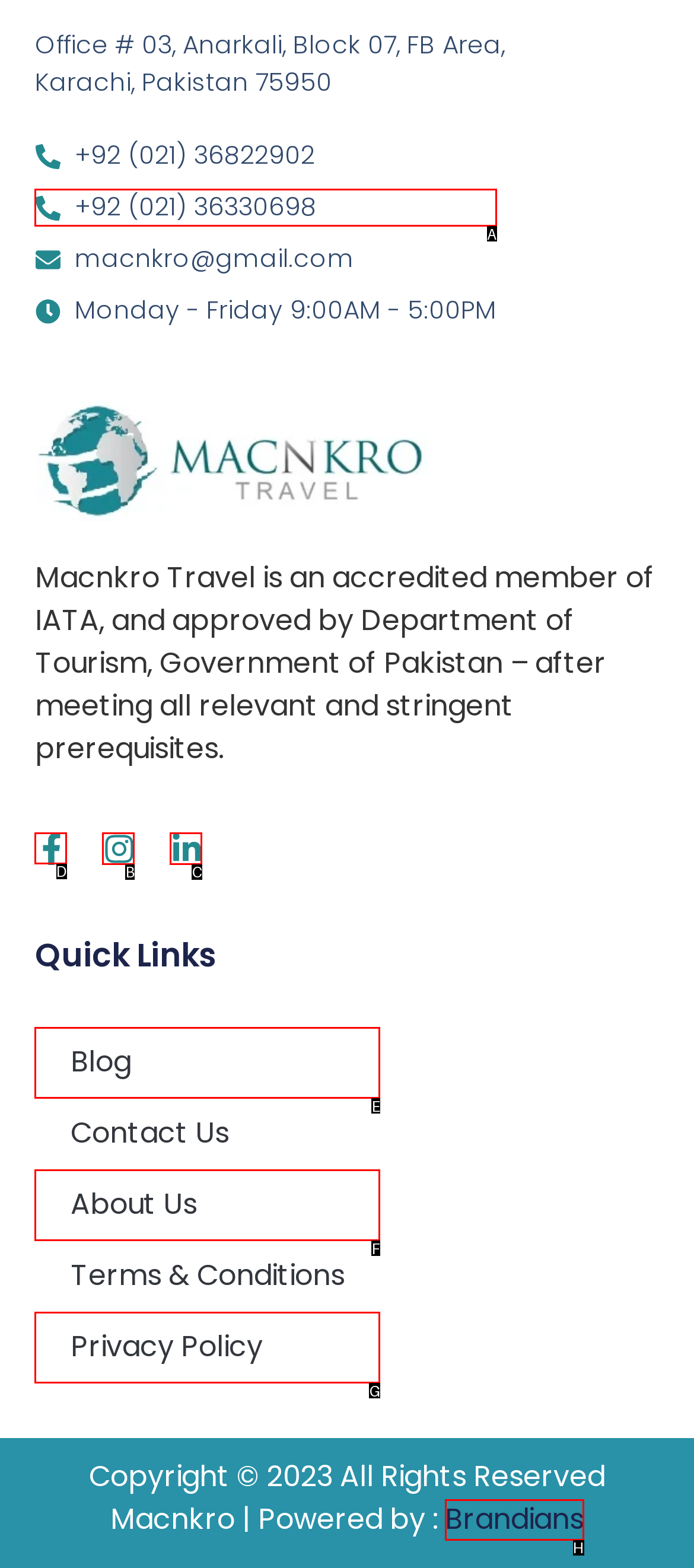Identify the letter of the UI element you should interact with to perform the task: Click the Facebook link
Reply with the appropriate letter of the option.

D